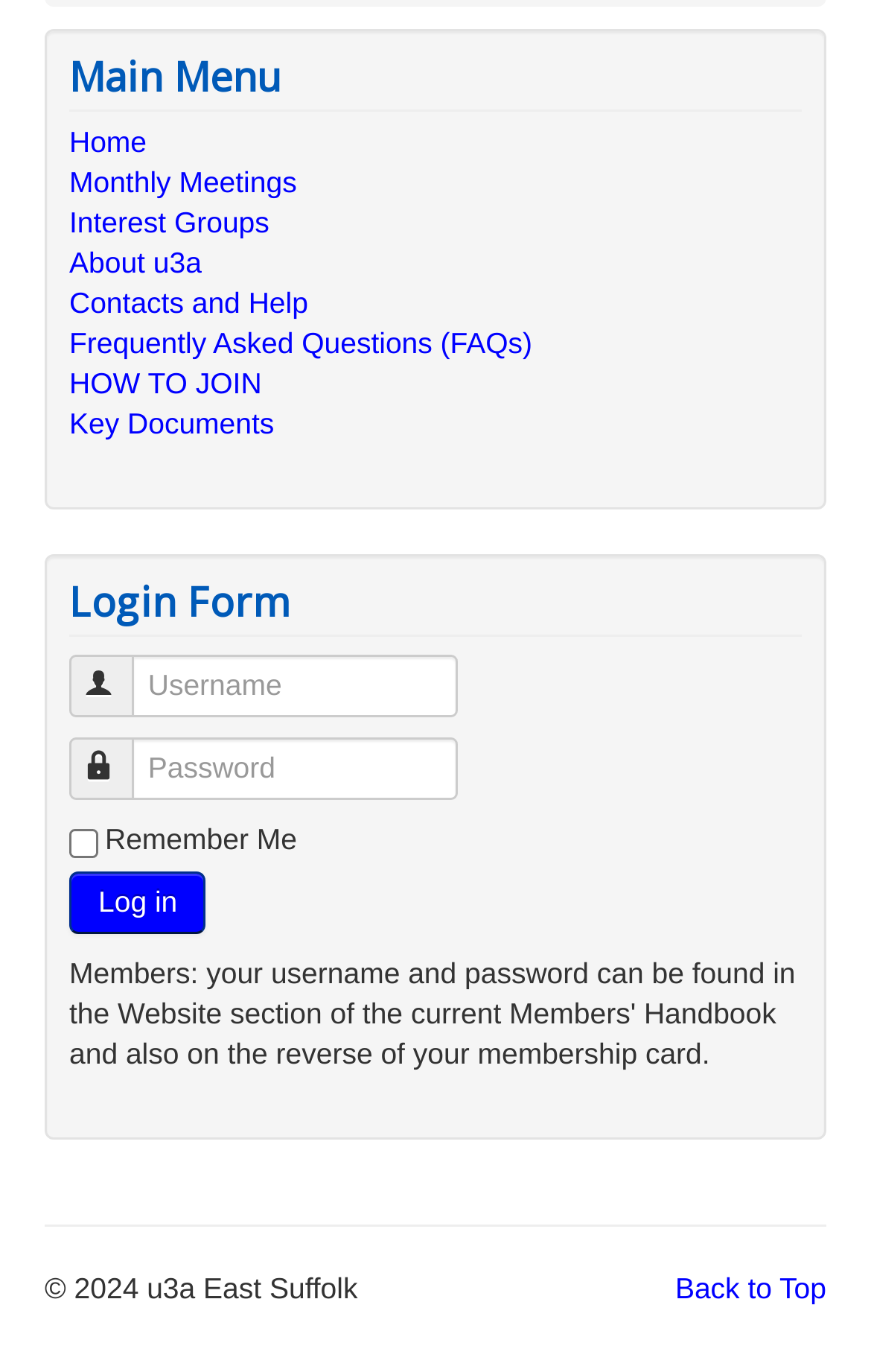Find the bounding box coordinates of the element's region that should be clicked in order to follow the given instruction: "Click on the 'NEXT ARTICLE' link". The coordinates should consist of four float numbers between 0 and 1, i.e., [left, top, right, bottom].

None